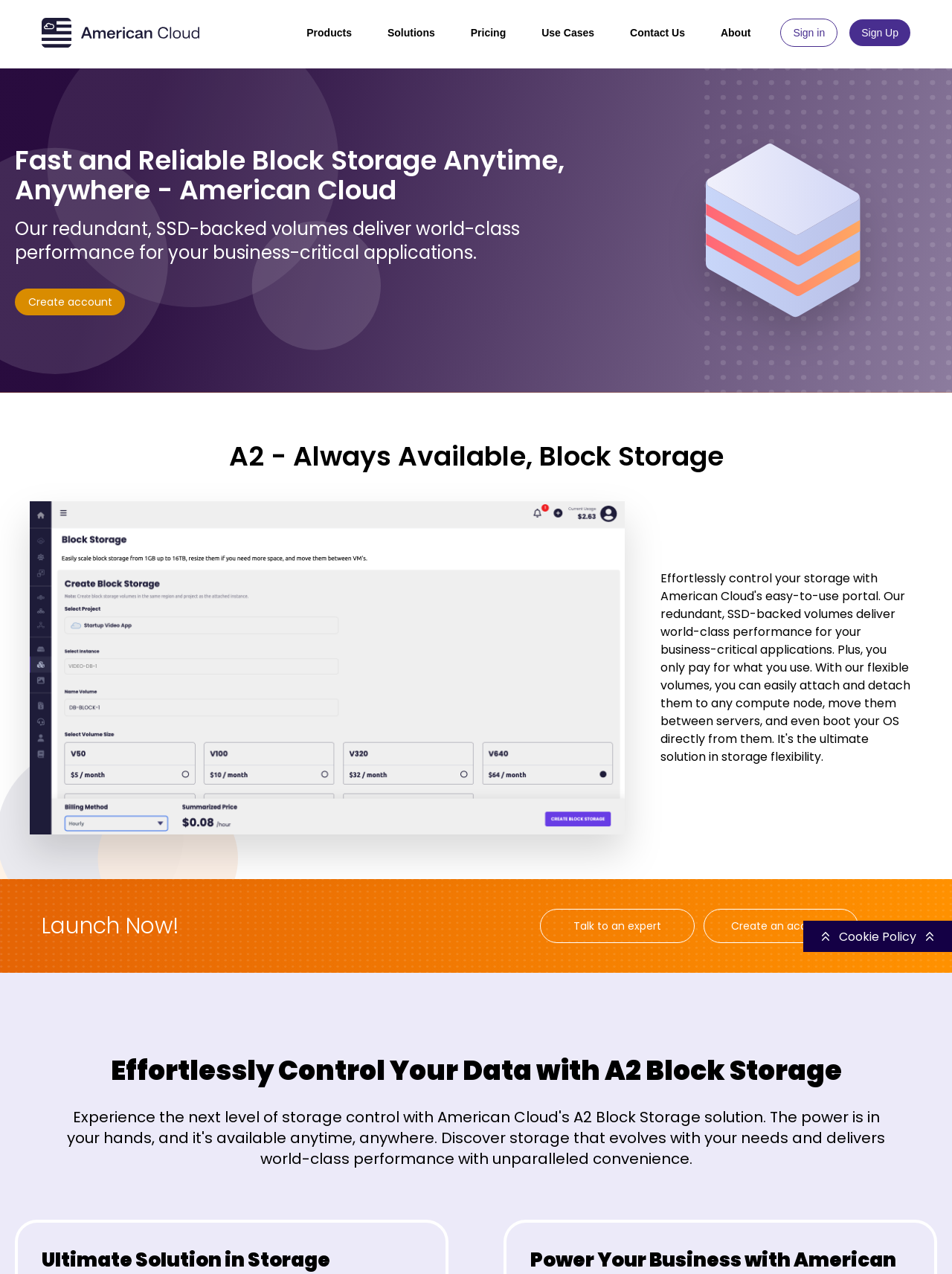Please reply to the following question using a single word or phrase: 
What is the text on the button next to 'Sign in'?

Sign Up